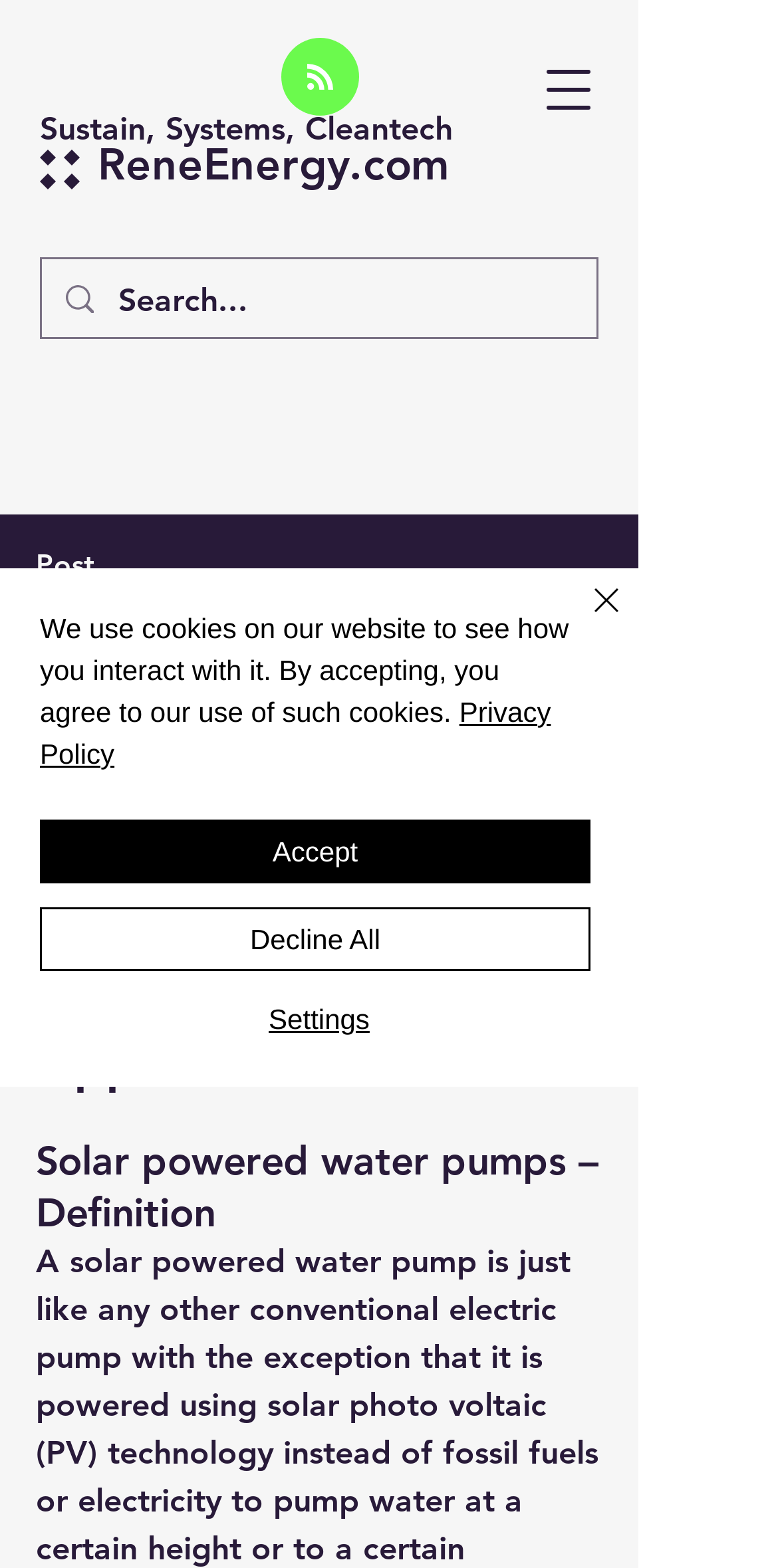Examine the screenshot and answer the question in as much detail as possible: What is the purpose of the search box?

The search box is located on the top right of the webpage, and it is likely used to search for posts on the website, as the search box is accompanied by the text 'Search...' and is located near the 'Post' and 'All Posts' links.